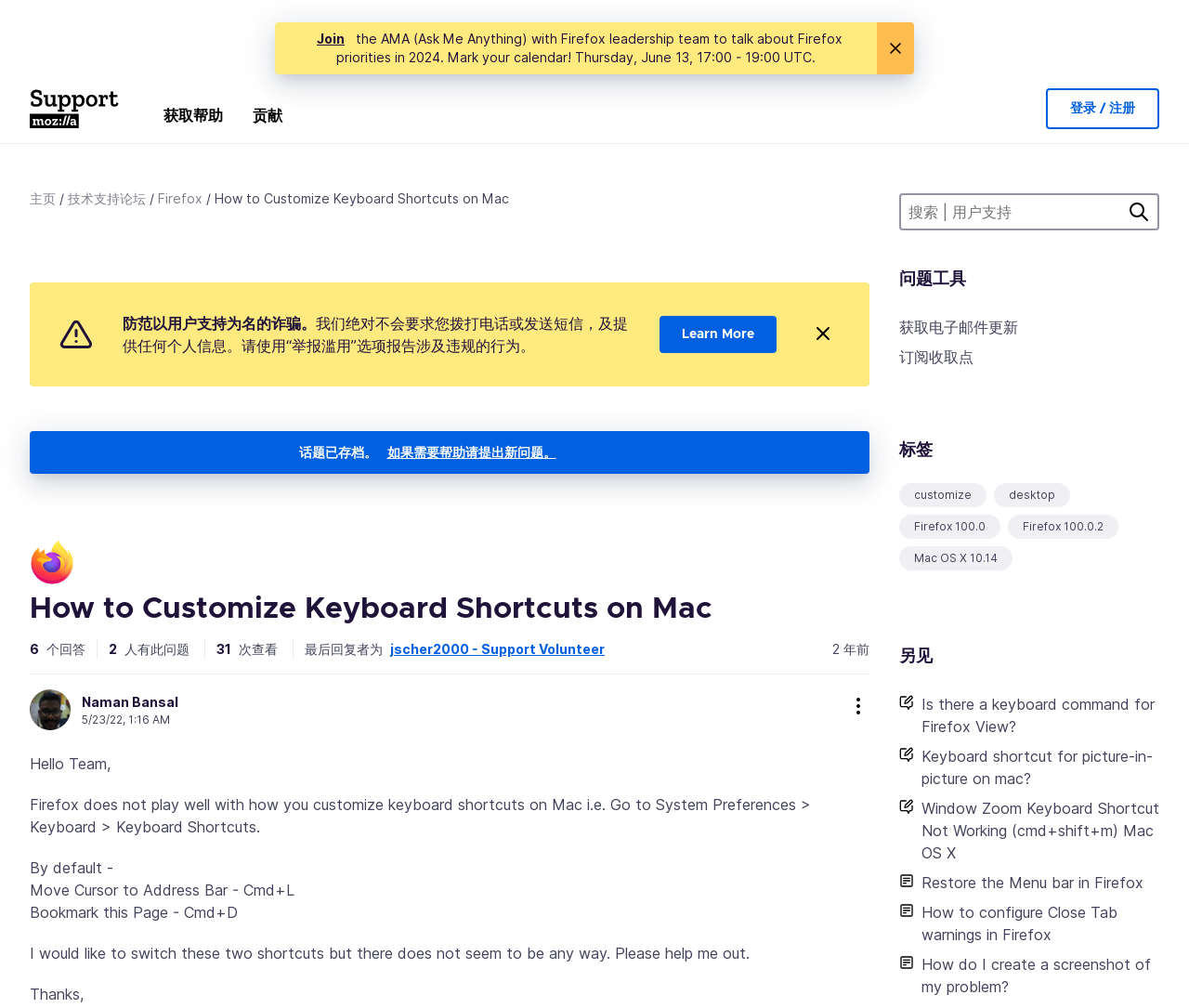Please provide a one-word or short phrase answer to the question:
How many views does this discussion have?

31